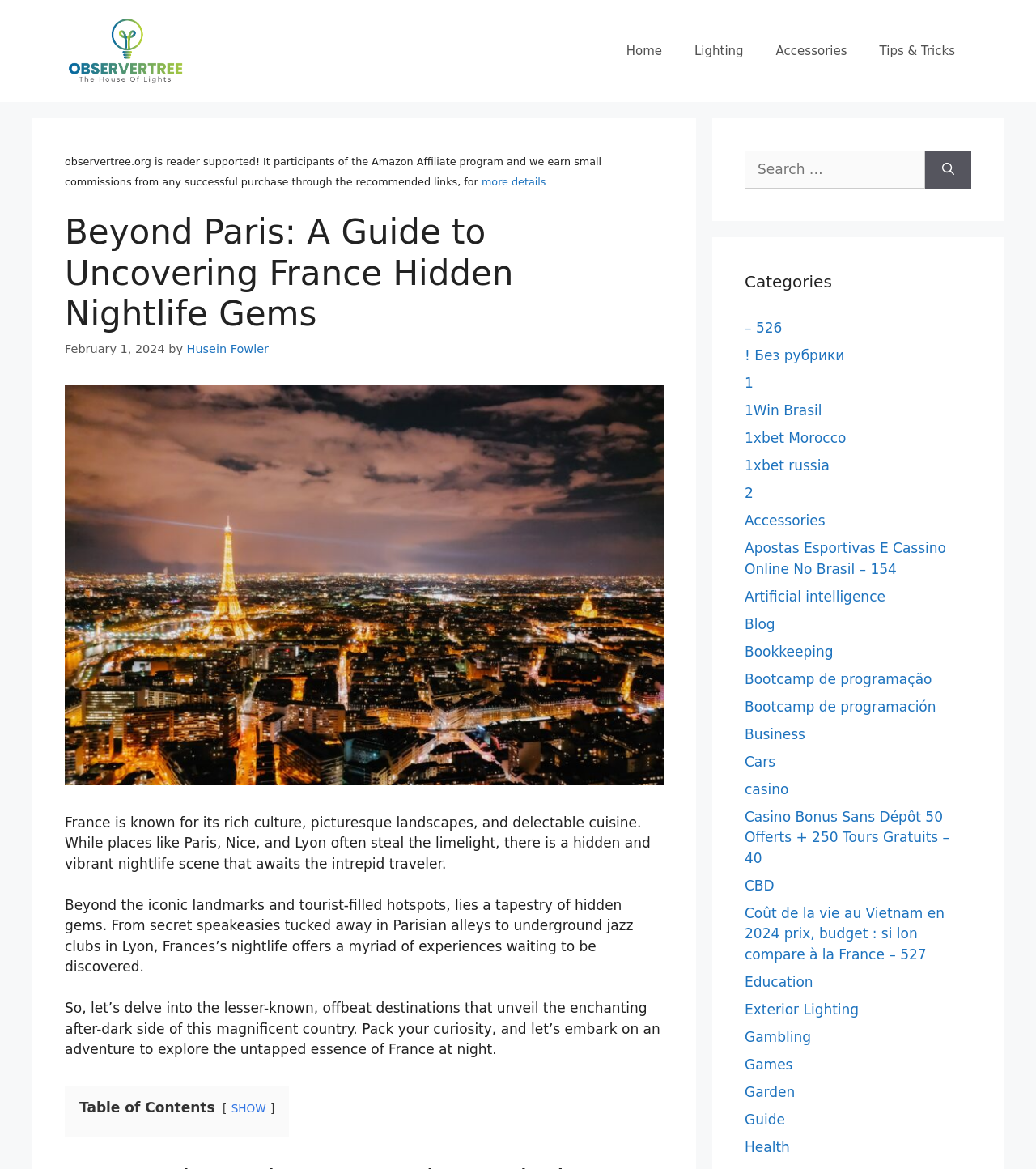Generate the text of the webpage's primary heading.

Beyond Paris: A Guide to Uncovering France Hidden Nightlife Gems